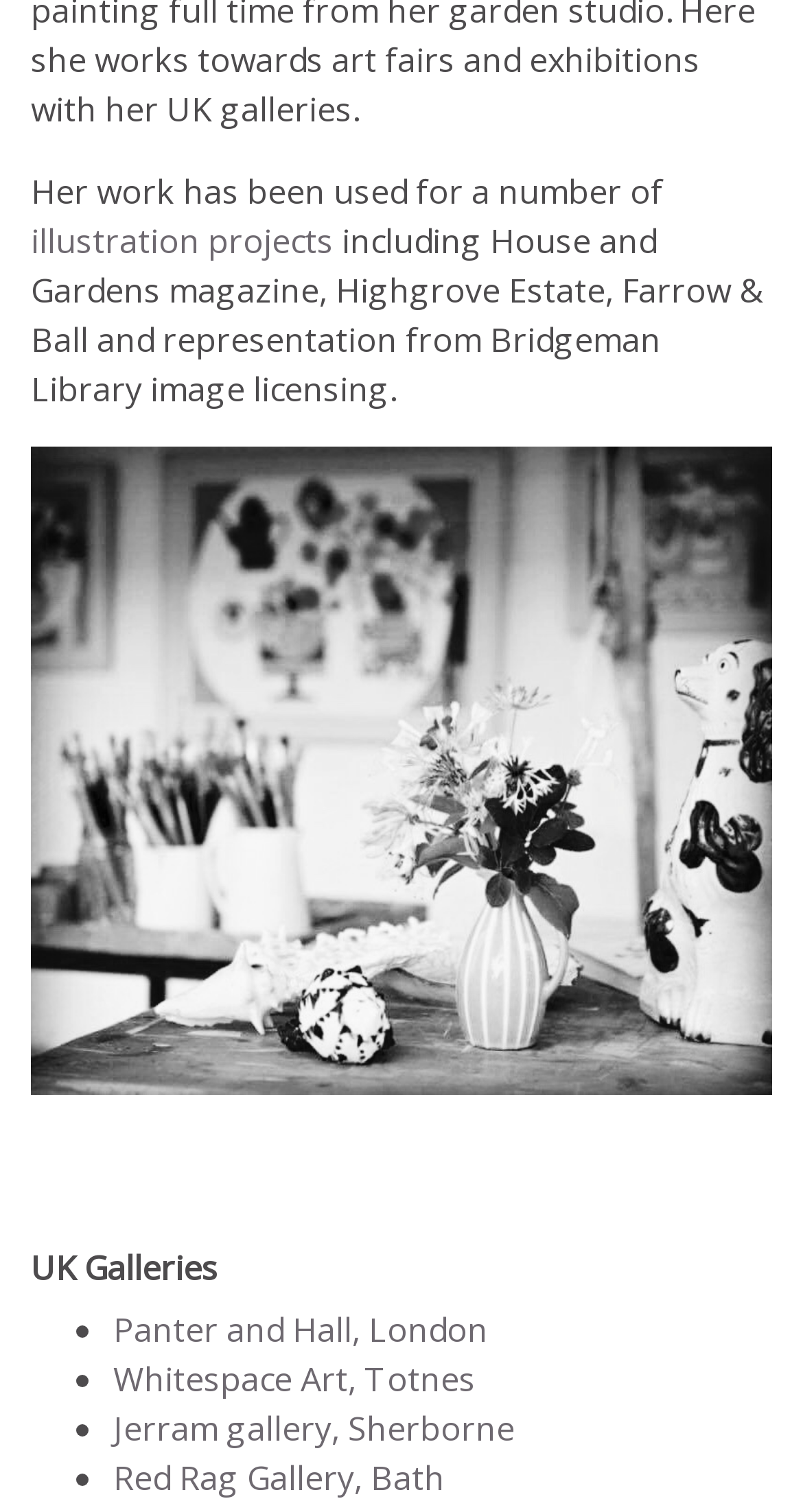Analyze the image and answer the question with as much detail as possible: 
What is the name of the first UK gallery listed?

The first UK gallery listed is Panter and Hall, which is located in London and opens in a new tab.